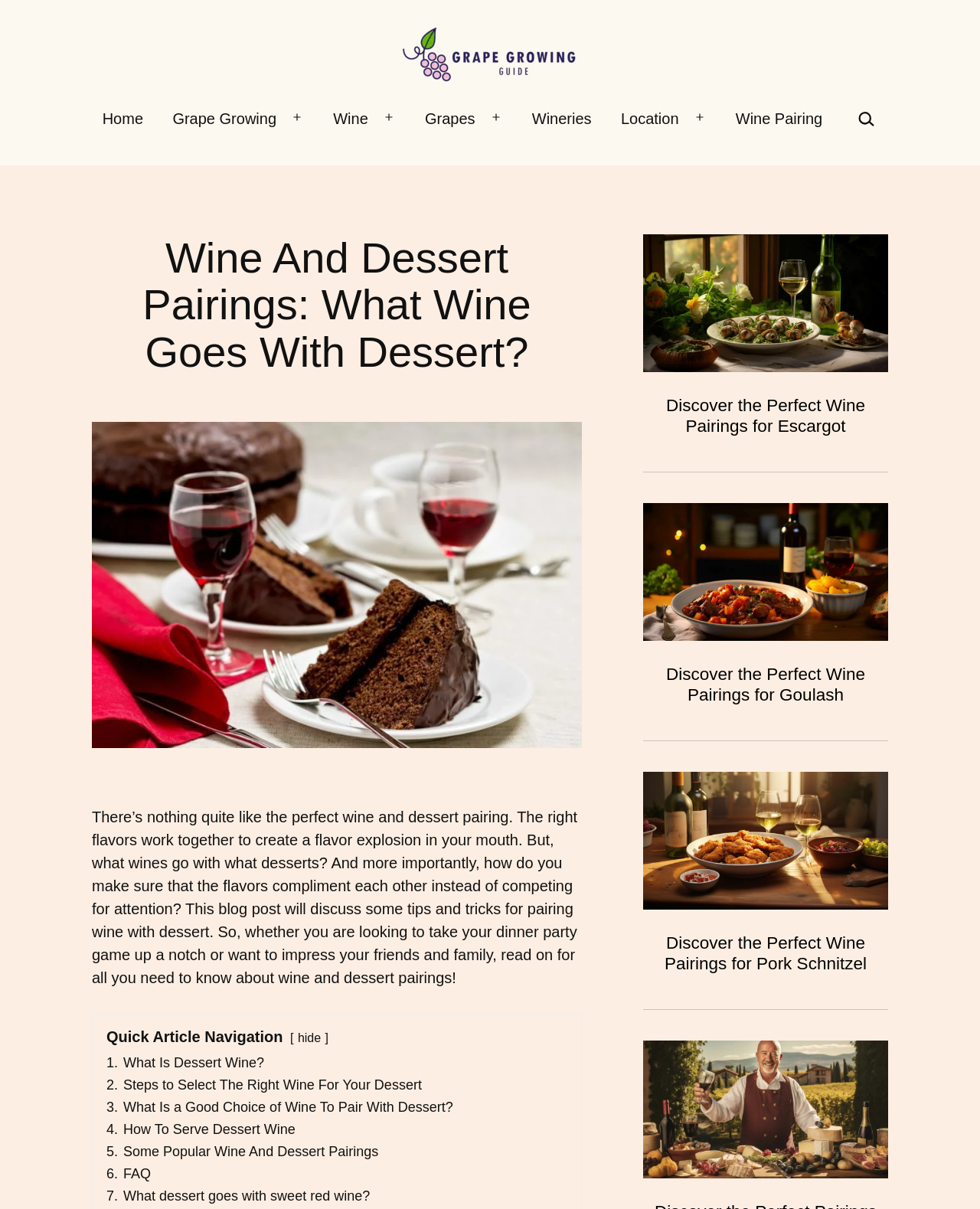What is the title of the first section in the article?
Please give a well-detailed answer to the question.

The first section in the article is titled 'What Is Dessert Wine?', as indicated by the link '1. What Is Dessert Wine?' in the 'Quick Article Navigation' section.